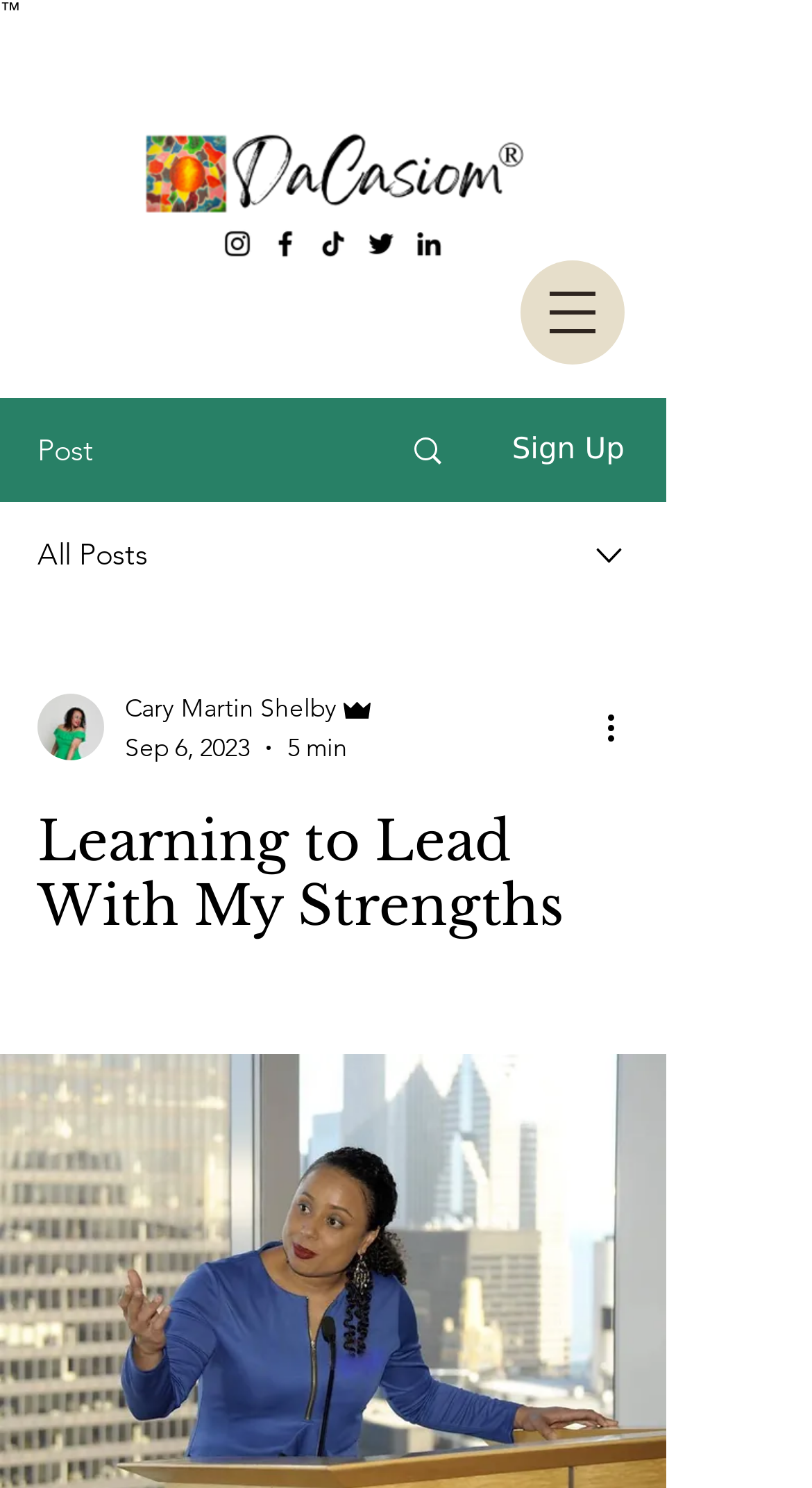Find the bounding box coordinates of the element to click in order to complete this instruction: "More actions". The bounding box coordinates must be four float numbers between 0 and 1, denoted as [left, top, right, bottom].

[0.738, 0.472, 0.8, 0.505]